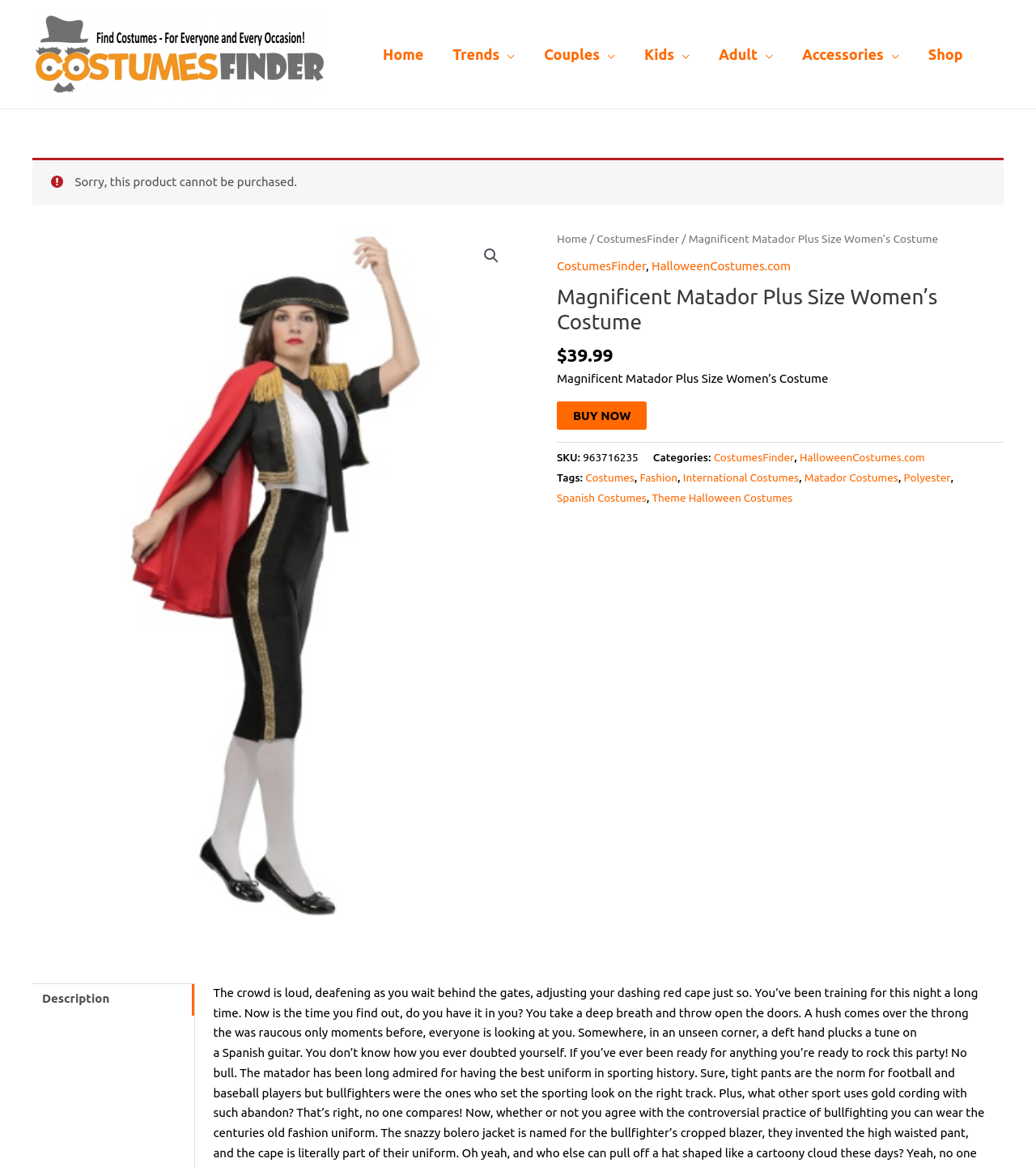Please specify the coordinates of the bounding box for the element that should be clicked to carry out this instruction: "Click the 'Home' link". The coordinates must be four float numbers between 0 and 1, formatted as [left, top, right, bottom].

[0.355, 0.022, 0.423, 0.071]